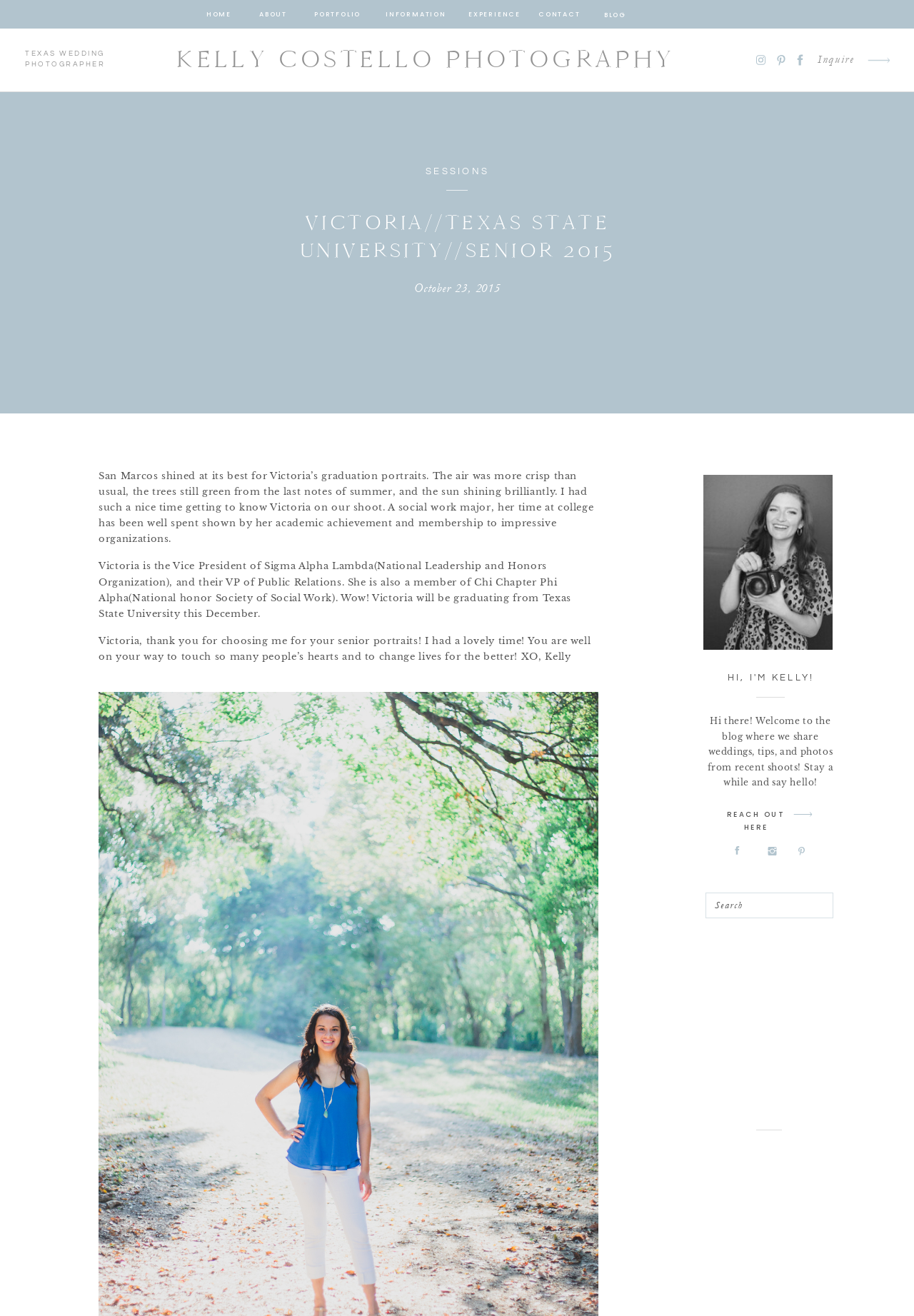Please find and report the primary heading text from the webpage.

VICTORIA//TEXAS STATE UNIVERSITY//SENIOR 2015